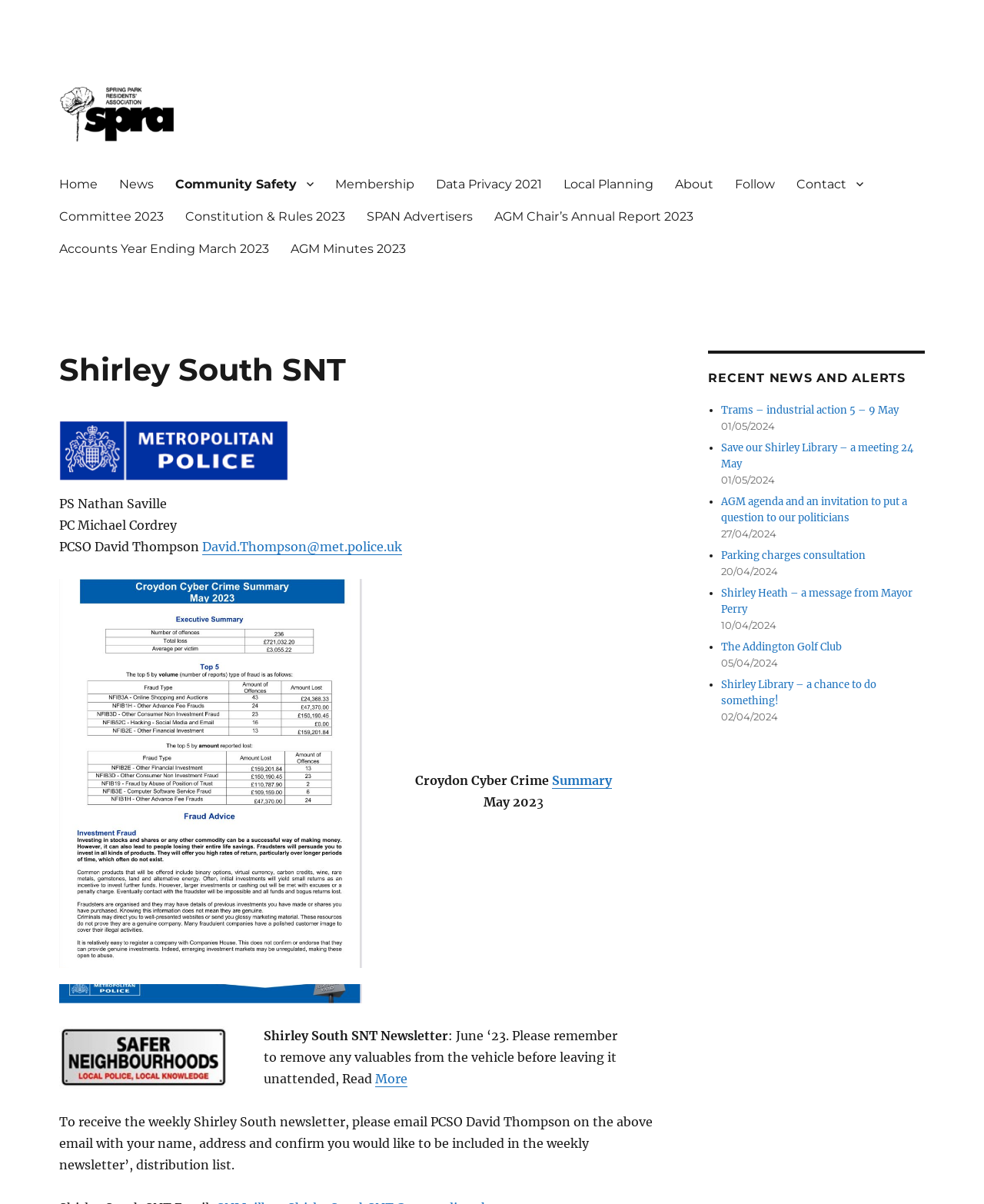What is the purpose of the 'Follow' link?
Provide a concise answer using a single word or phrase based on the image.

Unknown